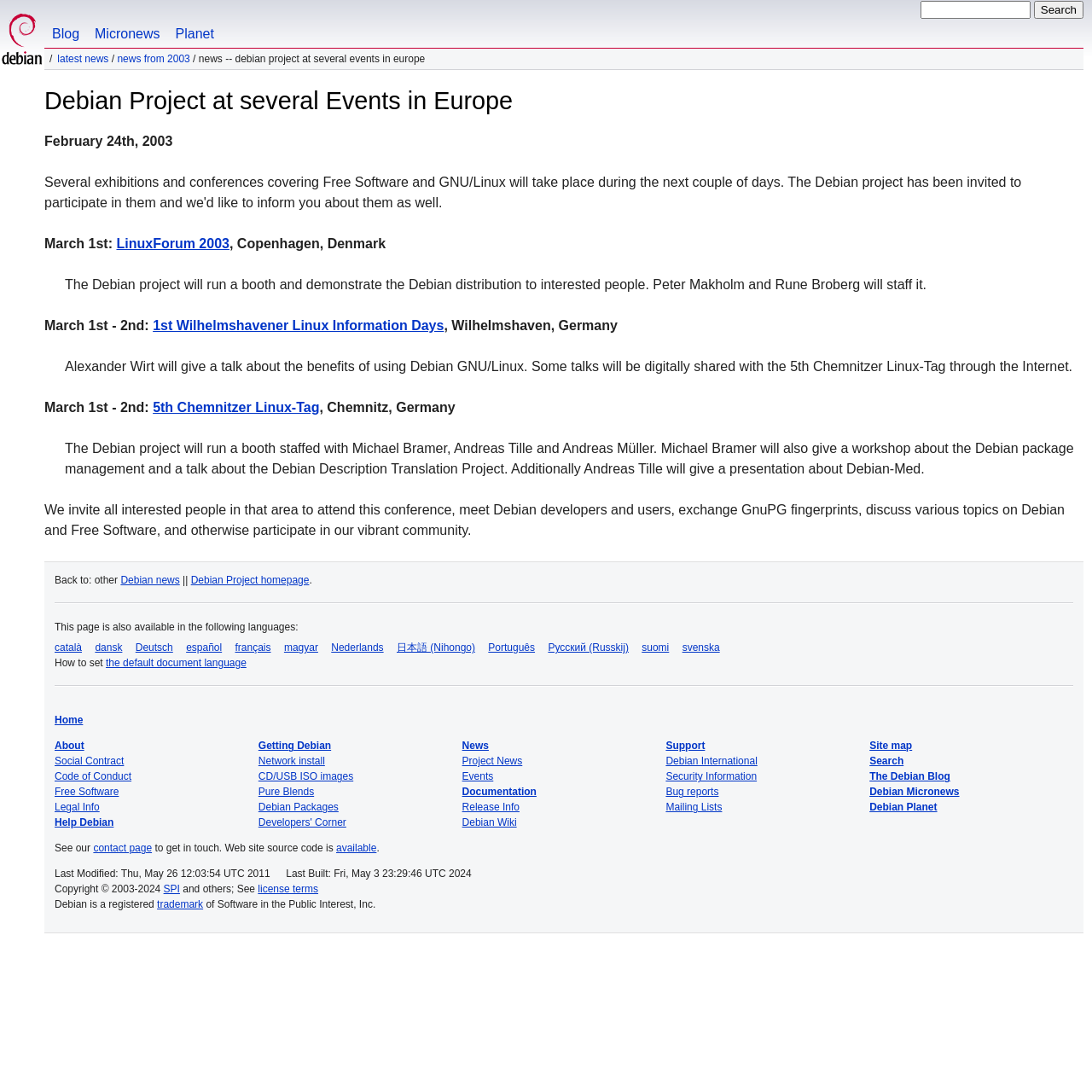Provide a short, one-word or phrase answer to the question below:
What is the event on March 1st in Copenhagen?

LinuxForum 2003